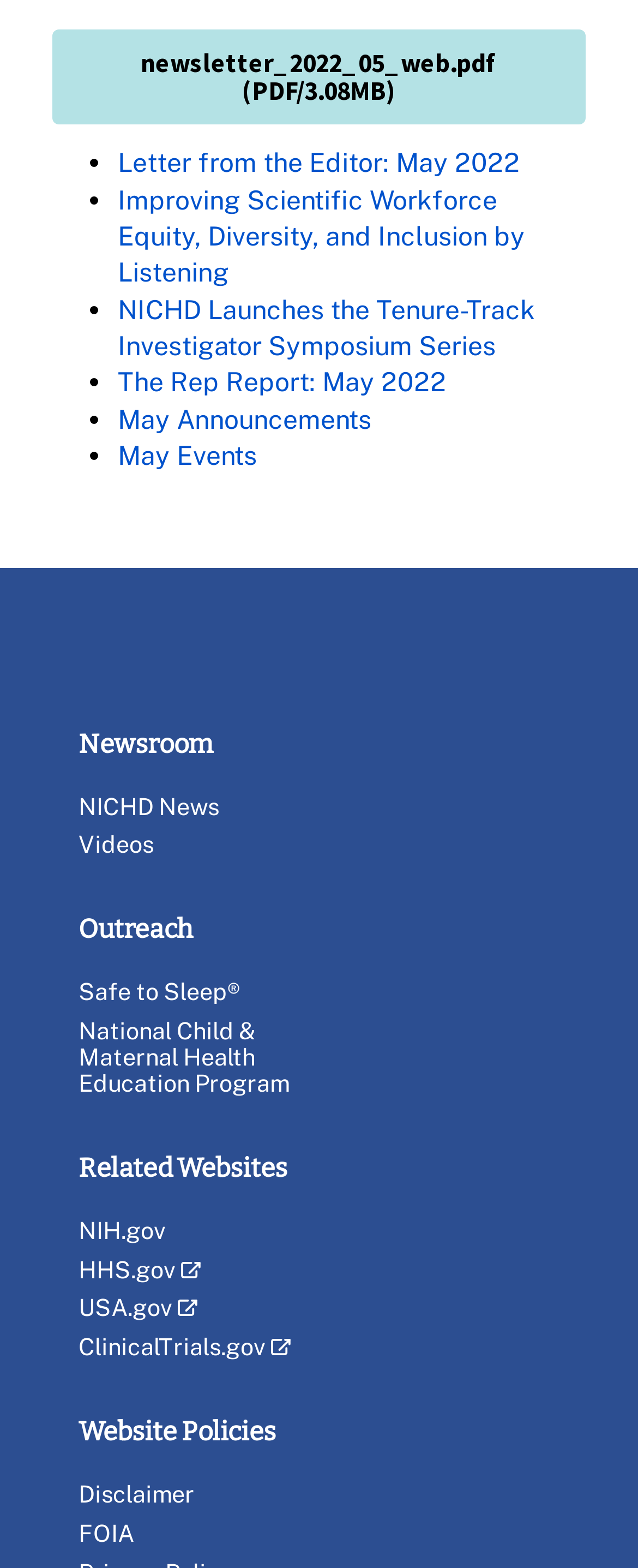Determine the bounding box coordinates of the clickable area required to perform the following instruction: "Check the Privacy policy". The coordinates should be represented as four float numbers between 0 and 1: [left, top, right, bottom].

None